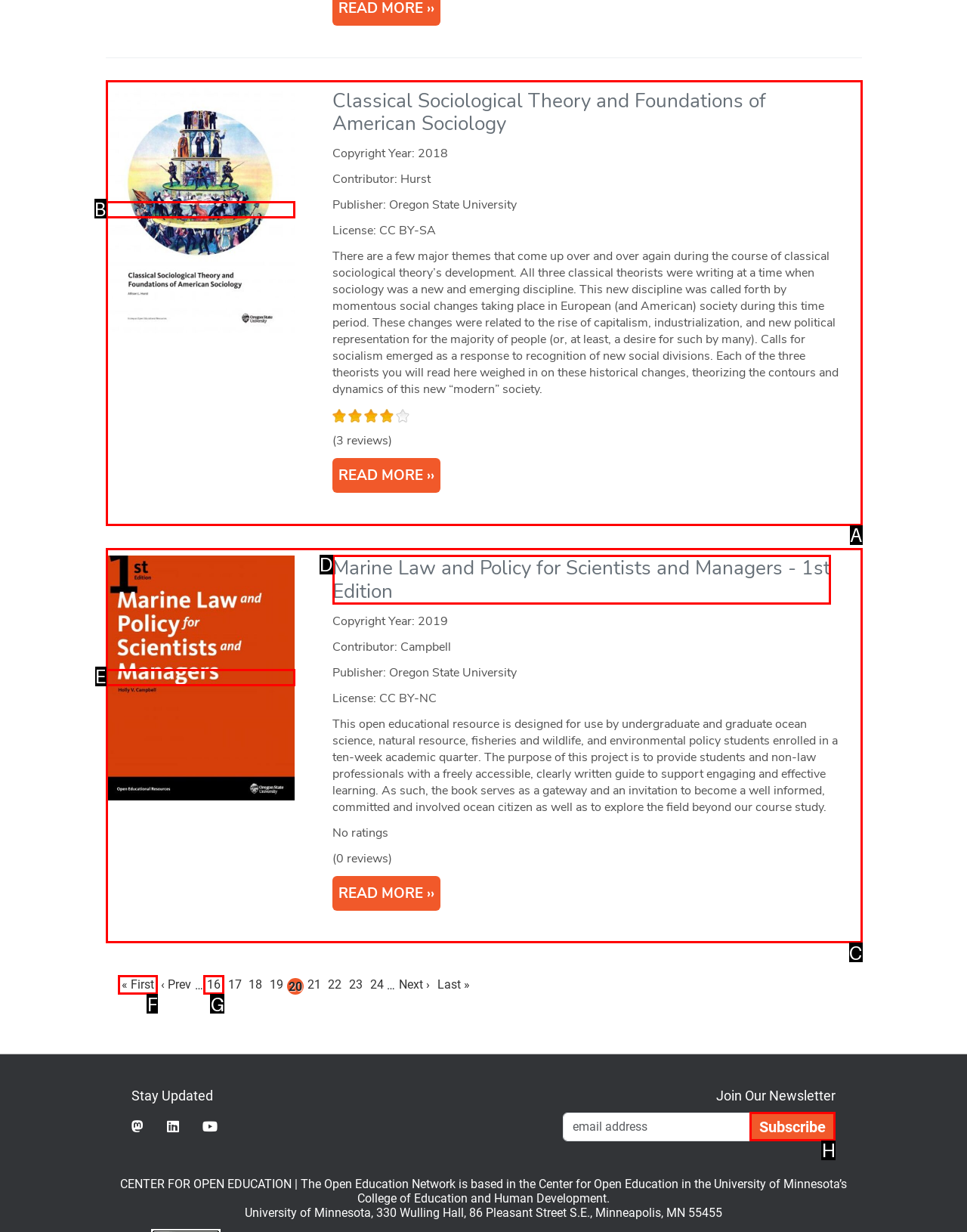Tell me which letter corresponds to the UI element that will allow you to Subscribe to the newsletter. Answer with the letter directly.

H